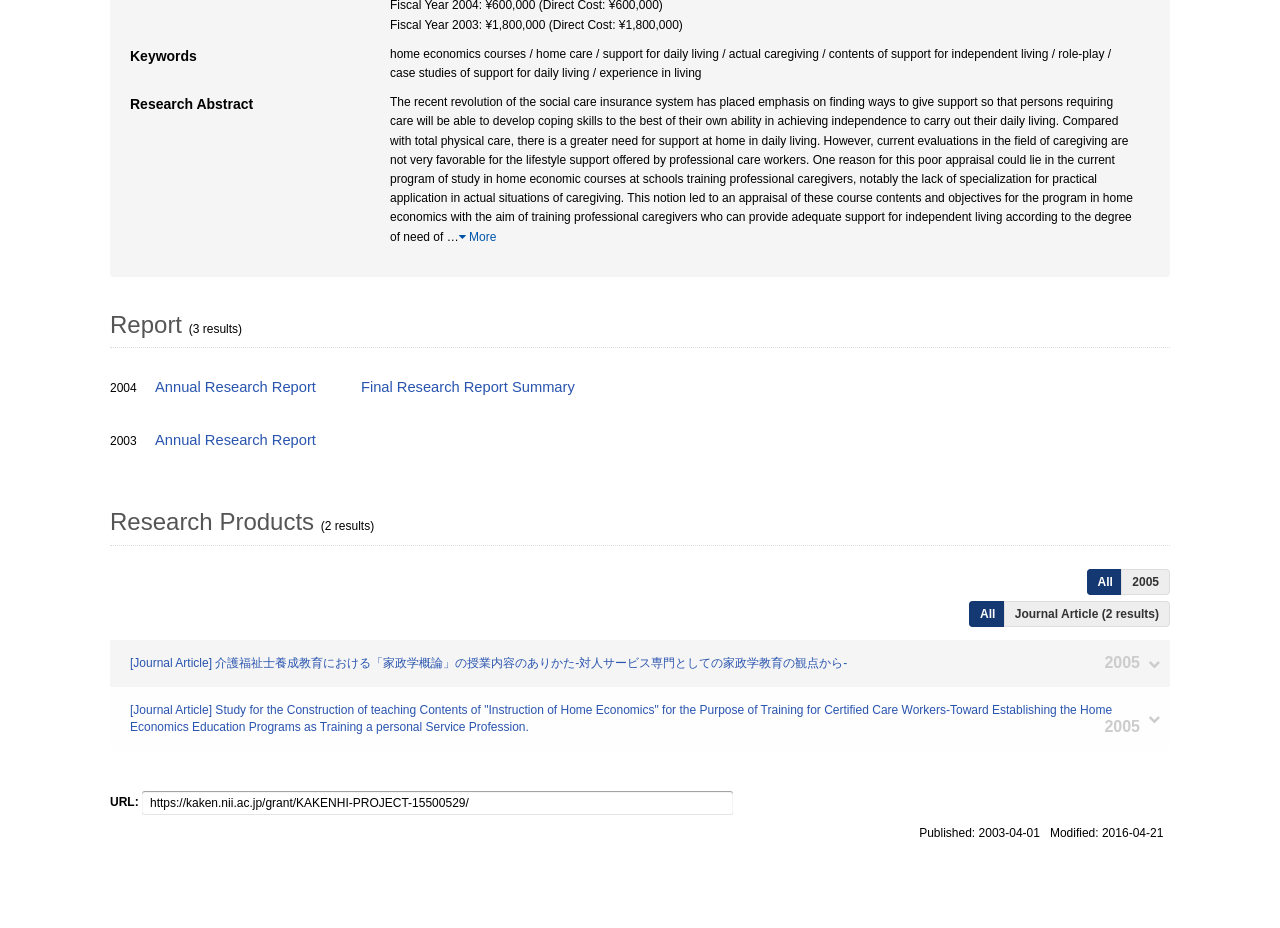Bounding box coordinates are specified in the format (top-left x, top-left y, bottom-right x, bottom-right y). All values are floating point numbers bounded between 0 and 1. Please provide the bounding box coordinate of the region this sentence describes: All

[0.757, 0.648, 0.786, 0.676]